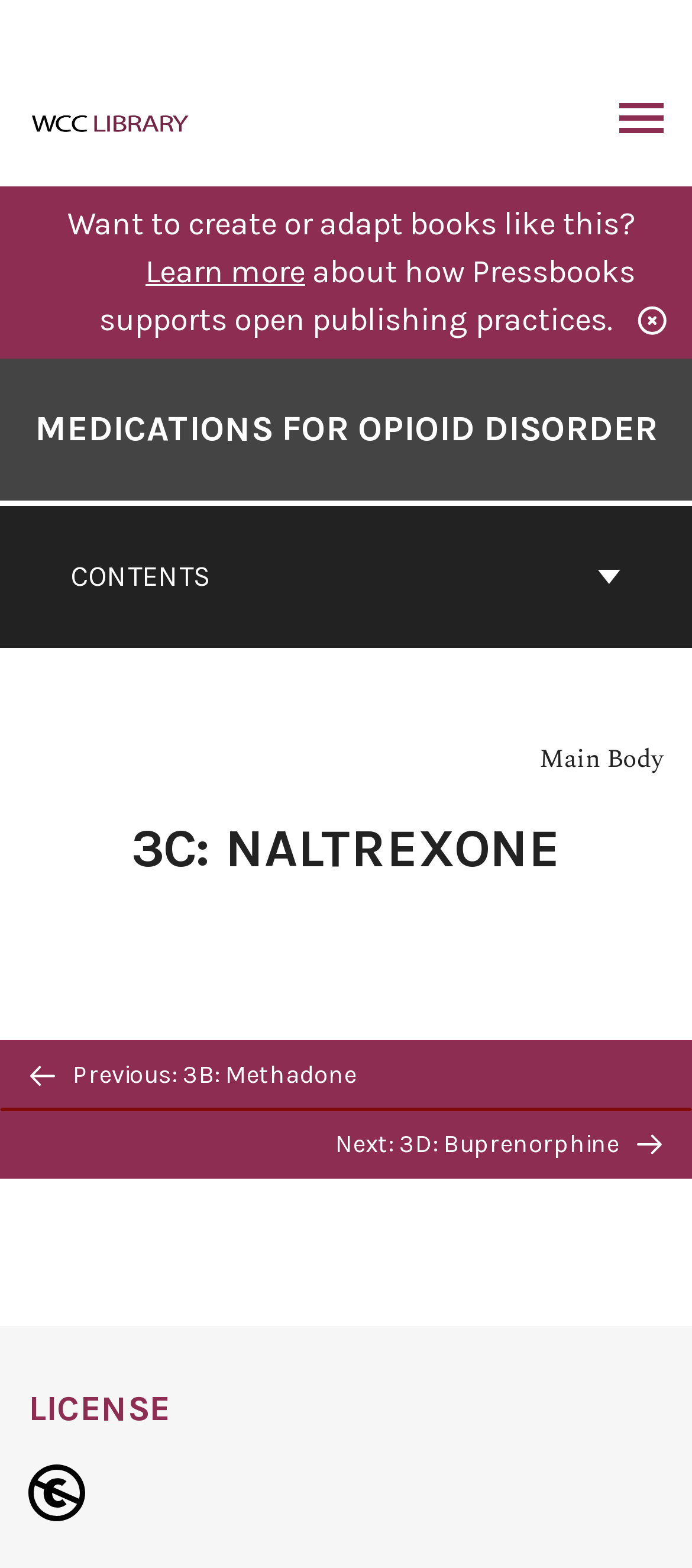Specify the bounding box coordinates of the region I need to click to perform the following instruction: "Open the Open Textbook Collection". The coordinates must be four float numbers in the range of 0 to 1, i.e., [left, top, right, bottom].

[0.041, 0.066, 0.28, 0.087]